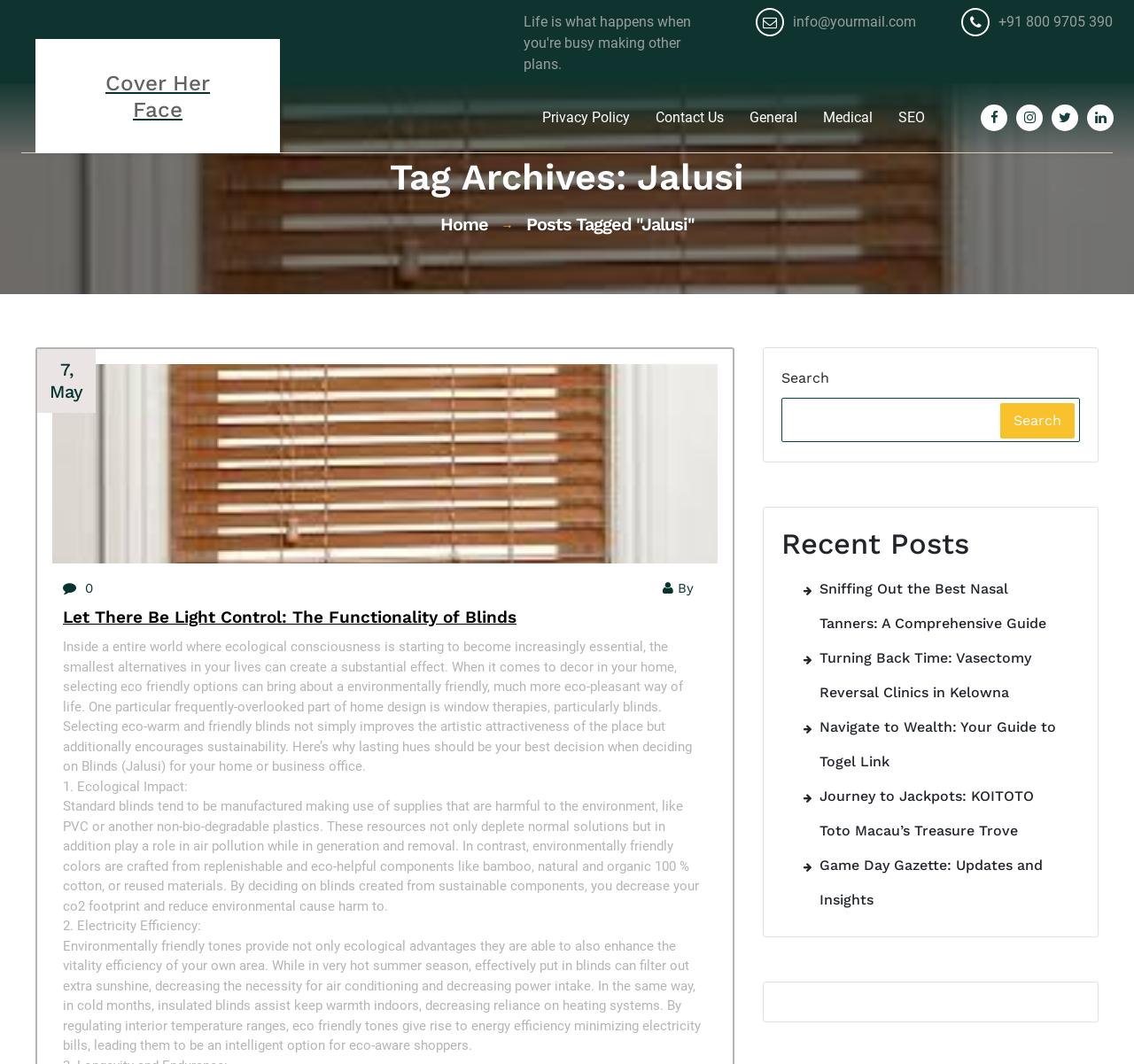Could you indicate the bounding box coordinates of the region to click in order to complete this instruction: "Read the article 'Attend Industry Forums and Online Communities'".

None